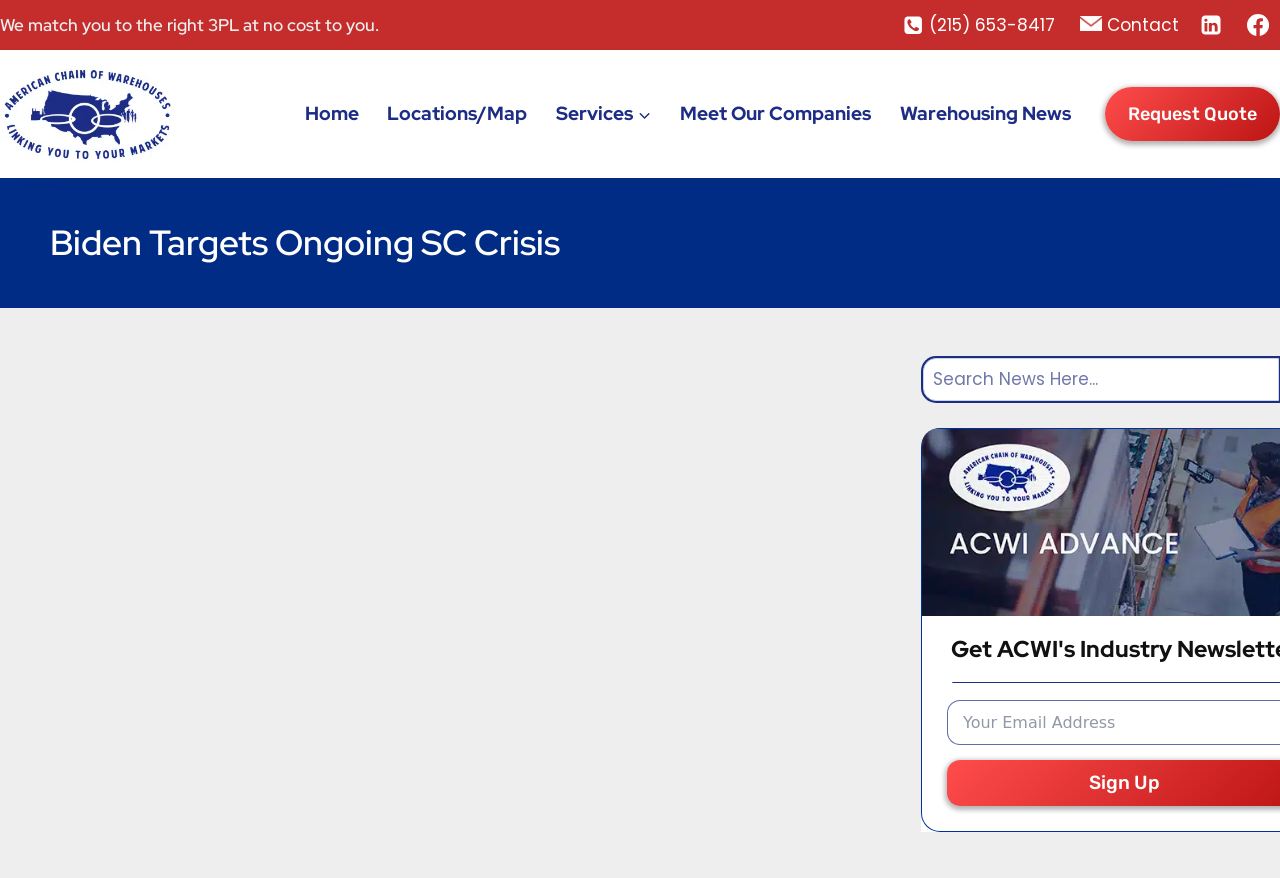How many social media links are there?
Examine the image and provide an in-depth answer to the question.

I counted the social media links at the top-right corner of the webpage and found two links, one for Linkedin and one for Facebook.